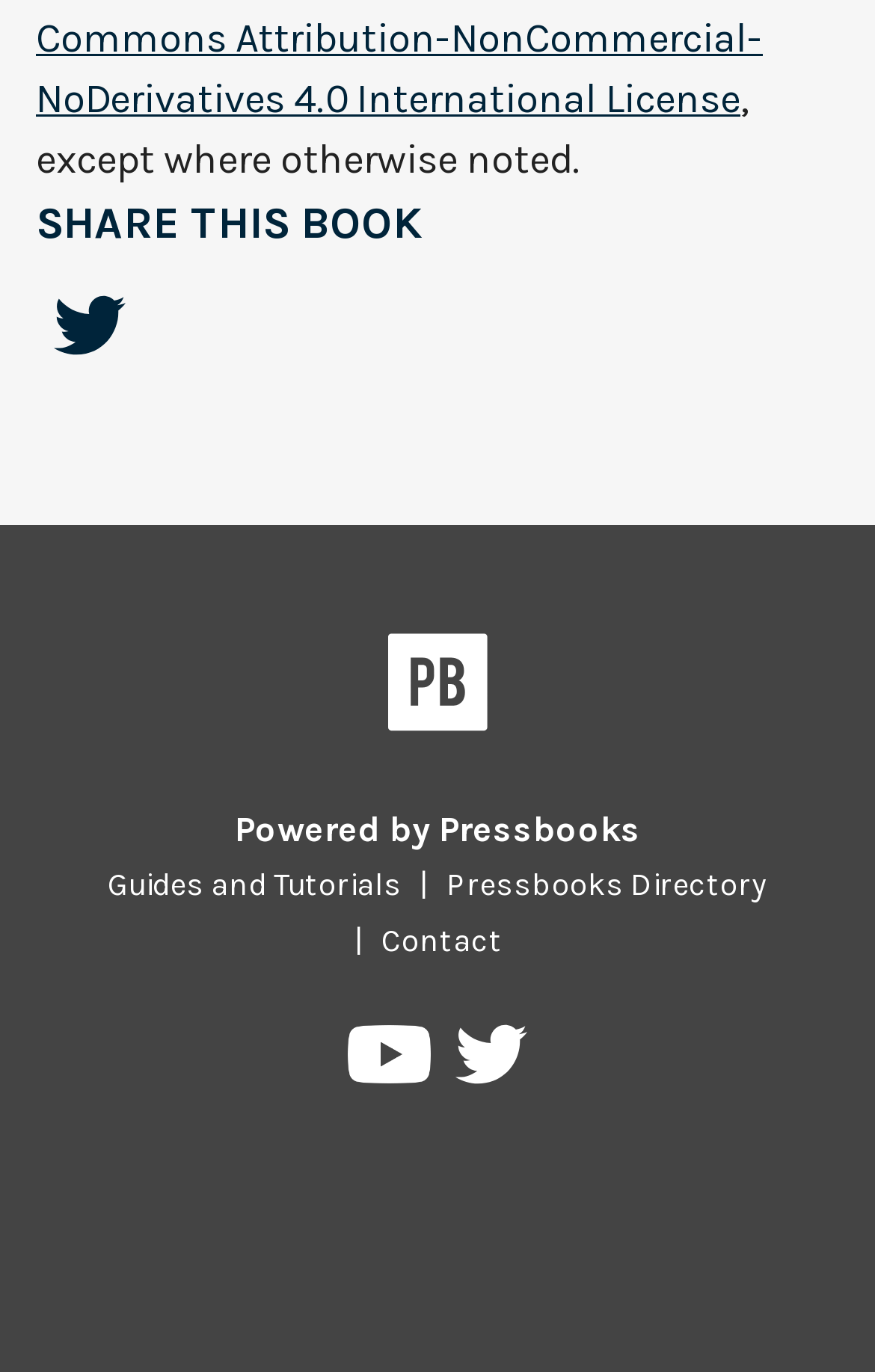Please indicate the bounding box coordinates for the clickable area to complete the following task: "Search on the website". The coordinates should be specified as four float numbers between 0 and 1, i.e., [left, top, right, bottom].

None